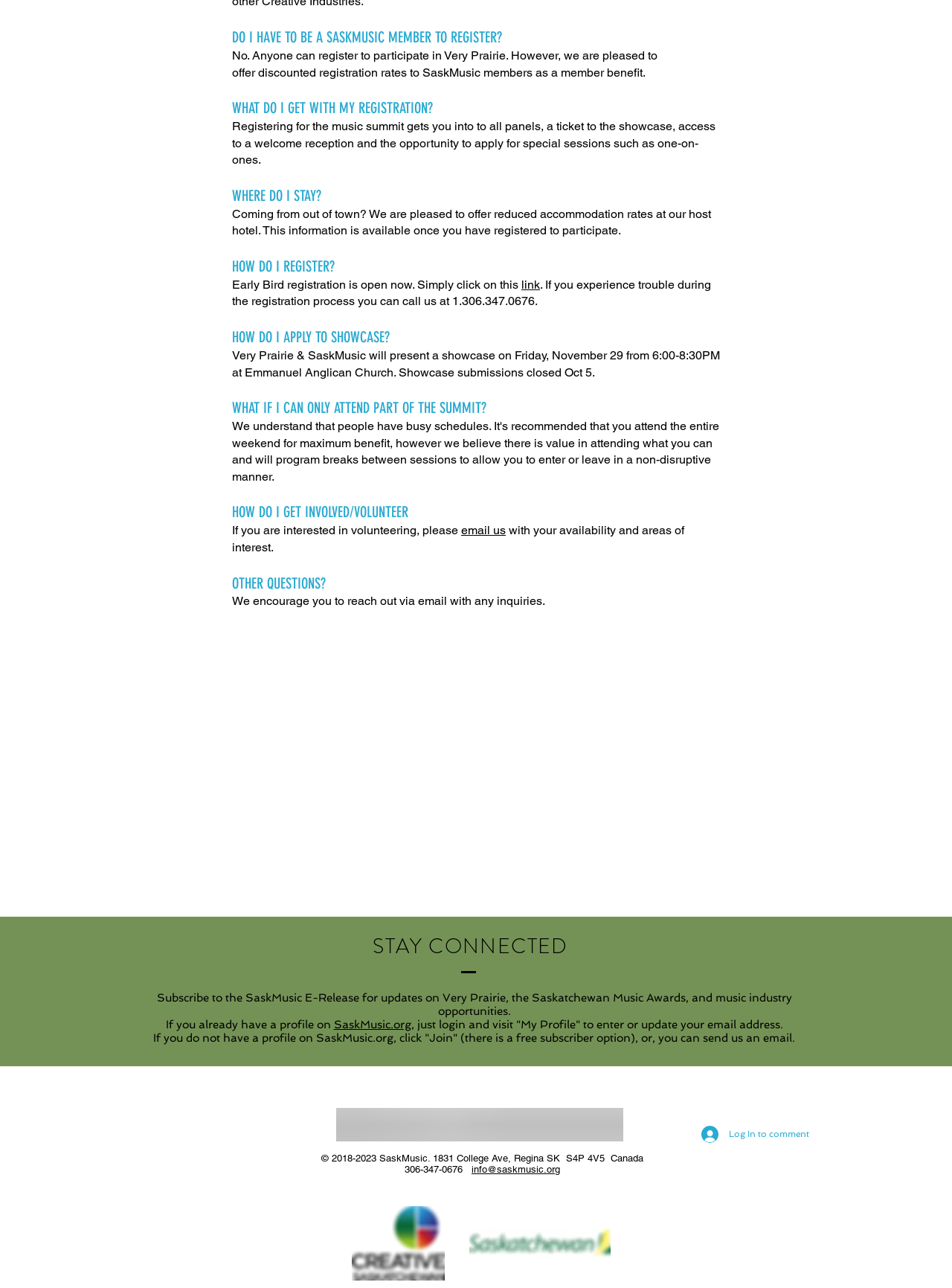How can I volunteer for the summit?
Please provide a single word or phrase based on the screenshot.

Email us